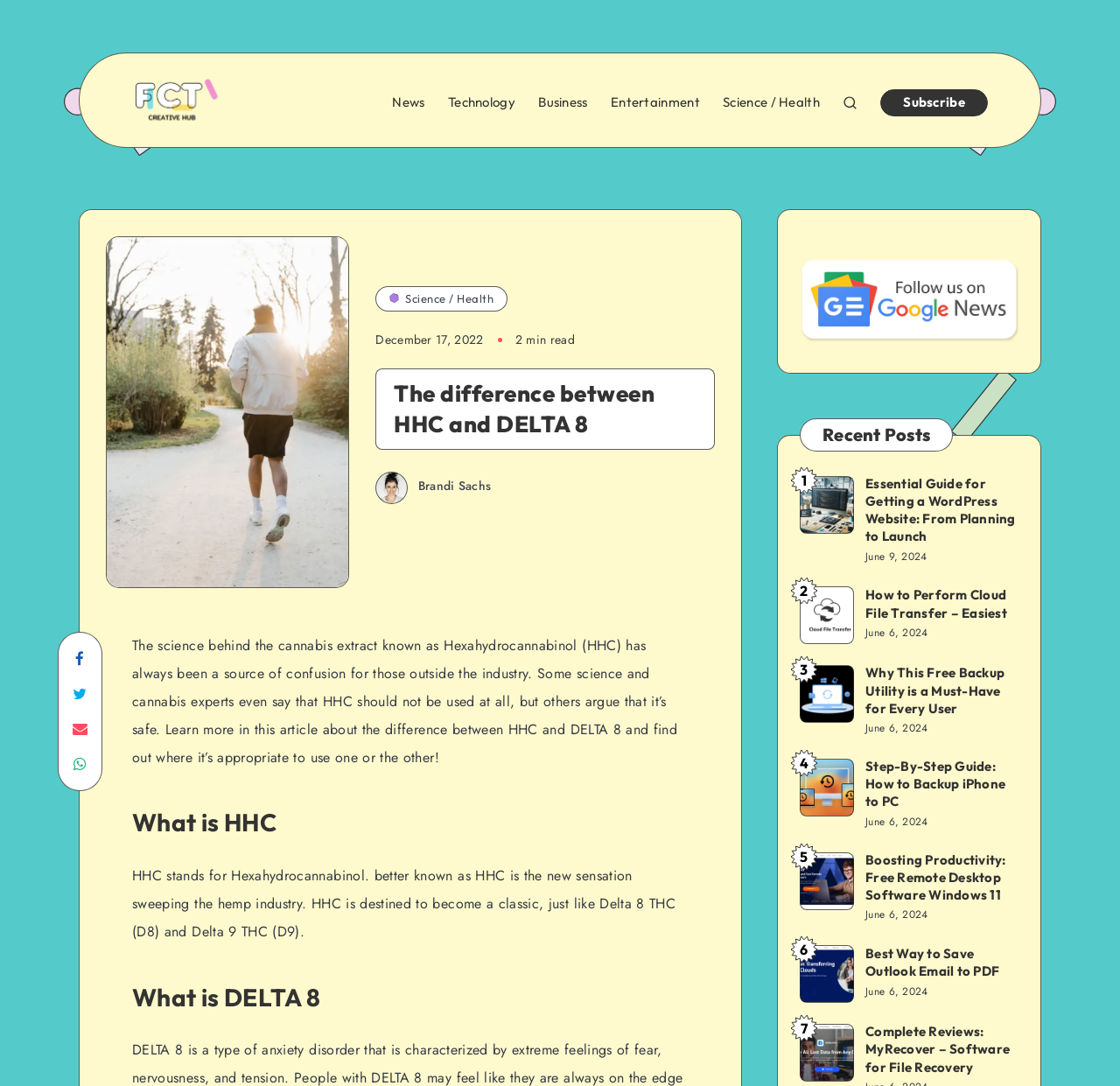Provide a one-word or short-phrase answer to the question:
Who is the author of the article?

Brandi Sachs